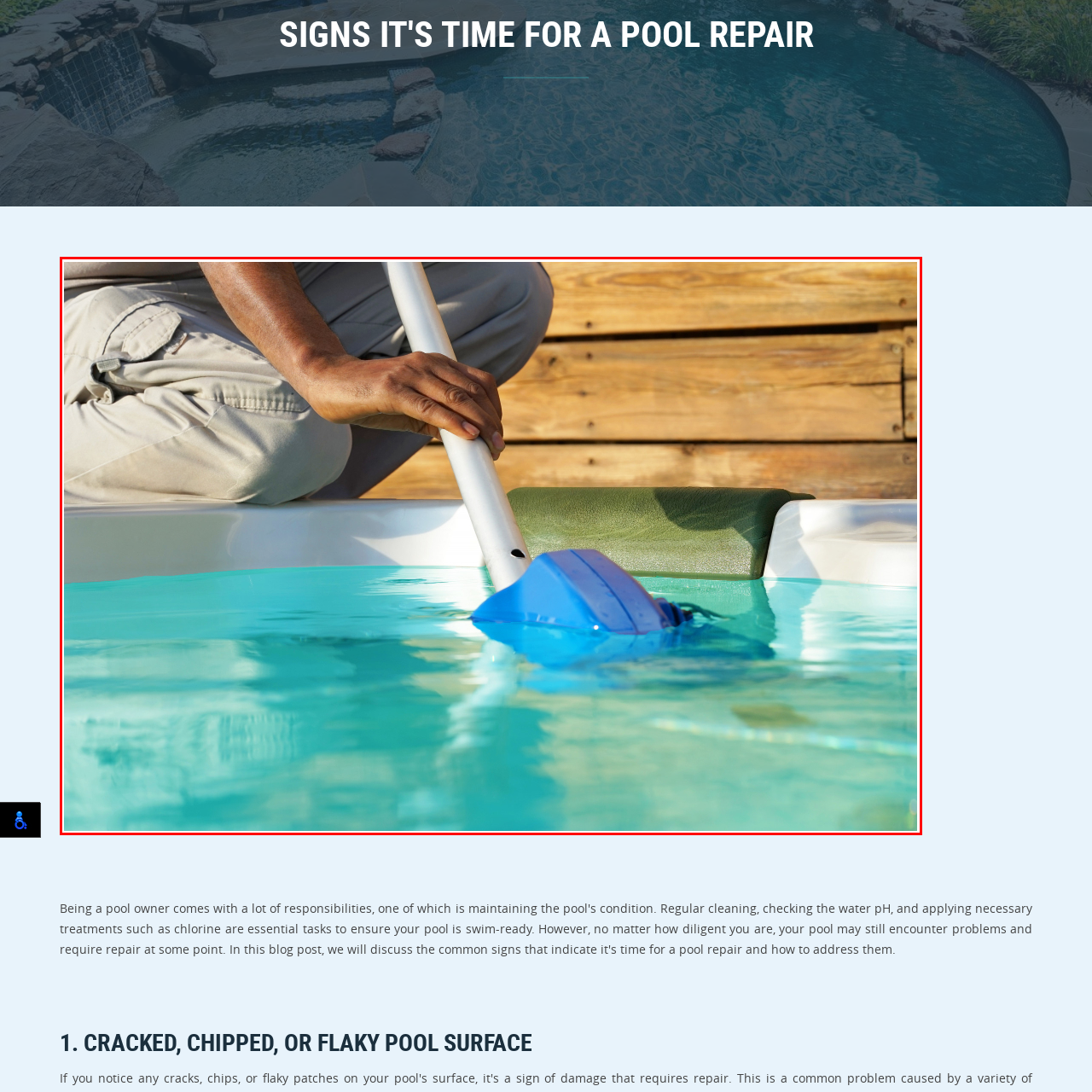View the image surrounded by the red border, What is the color of the pool cover?
 Answer using a single word or phrase.

Green